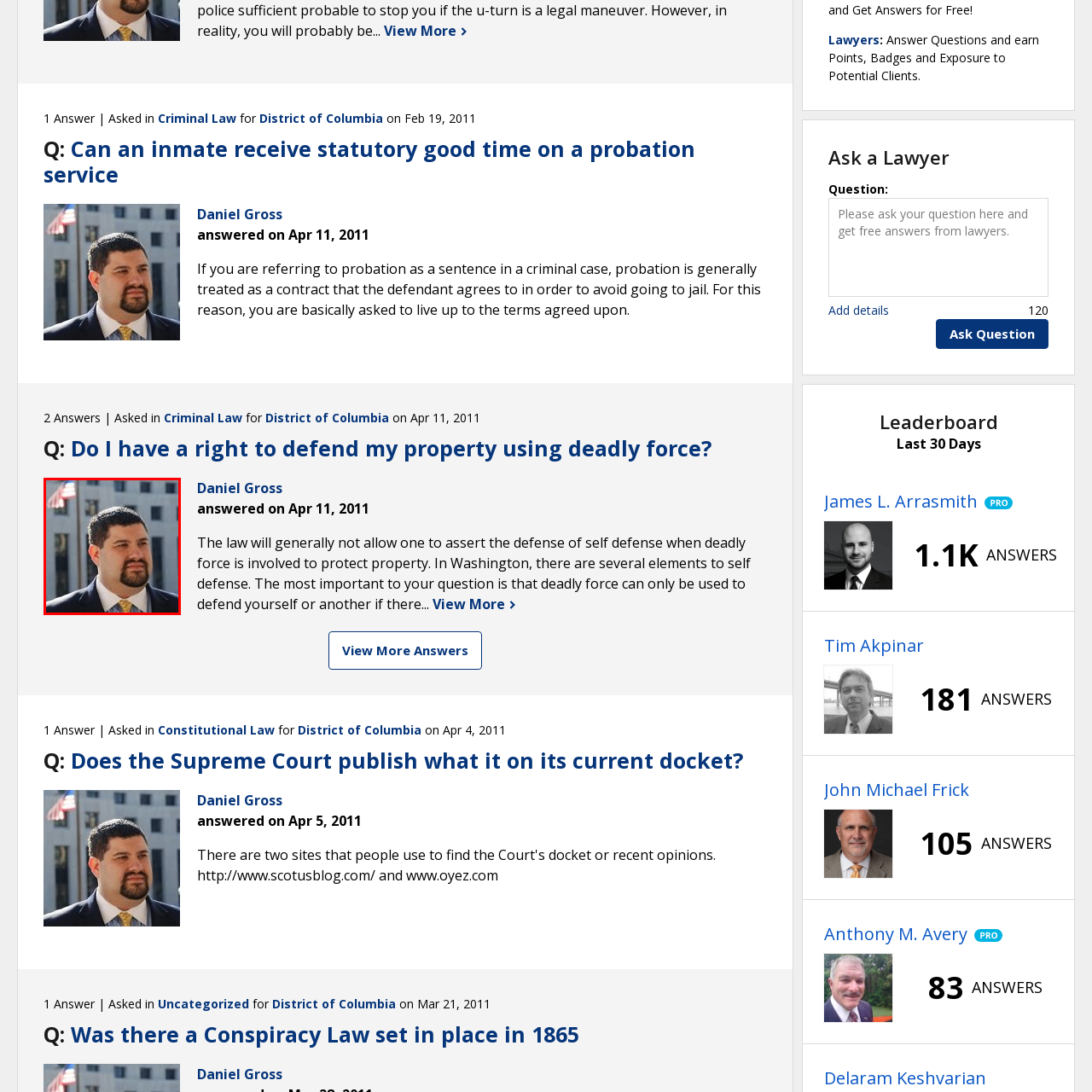Detail the scene within the red-bordered box in the image, including all relevant features and actions.

The image features a man with a well-groomed beard and short, dark hair, dressed in a formal suit with a collared shirt and a tie. He stands against a backdrop of urban architecture, suggesting a professional or business-related context. The setting has visible elements of a city, likely indicating a location where legal or governmental activities take place, as indicated by the presence of an American flag in the background. This individual is identified as a contributor to legal discussions, having provided insights and answers in a legal forum, specifically in the context of criminal law and self-defense. The date associated with his responses reflects contributions made in April 2011, highlighting his active participation in legal dialogues during that time.